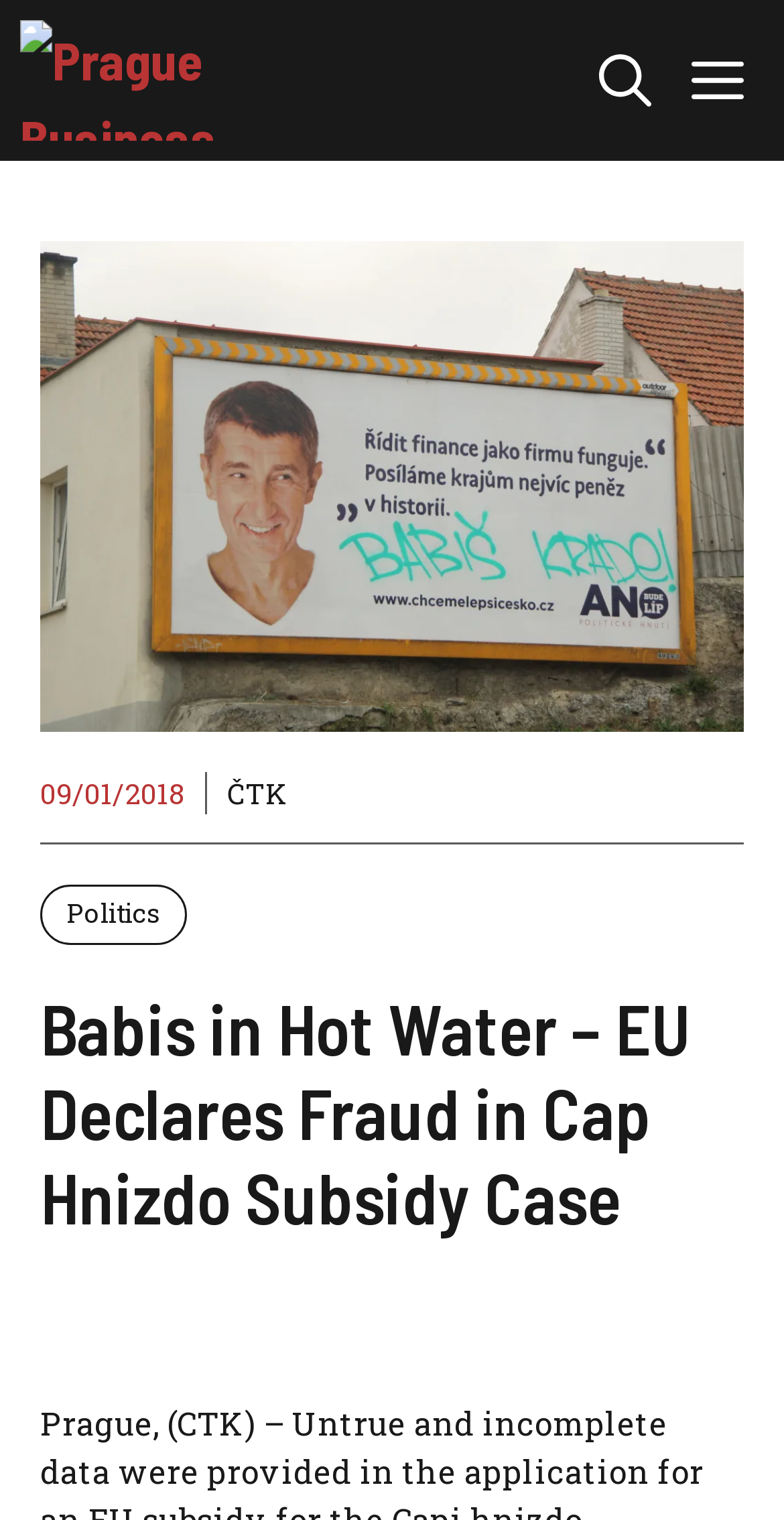Given the content of the image, can you provide a detailed answer to the question?
What is the date of the article?

The date of the article can be found below the publication logo, where the time element displays '09/01/2018'.